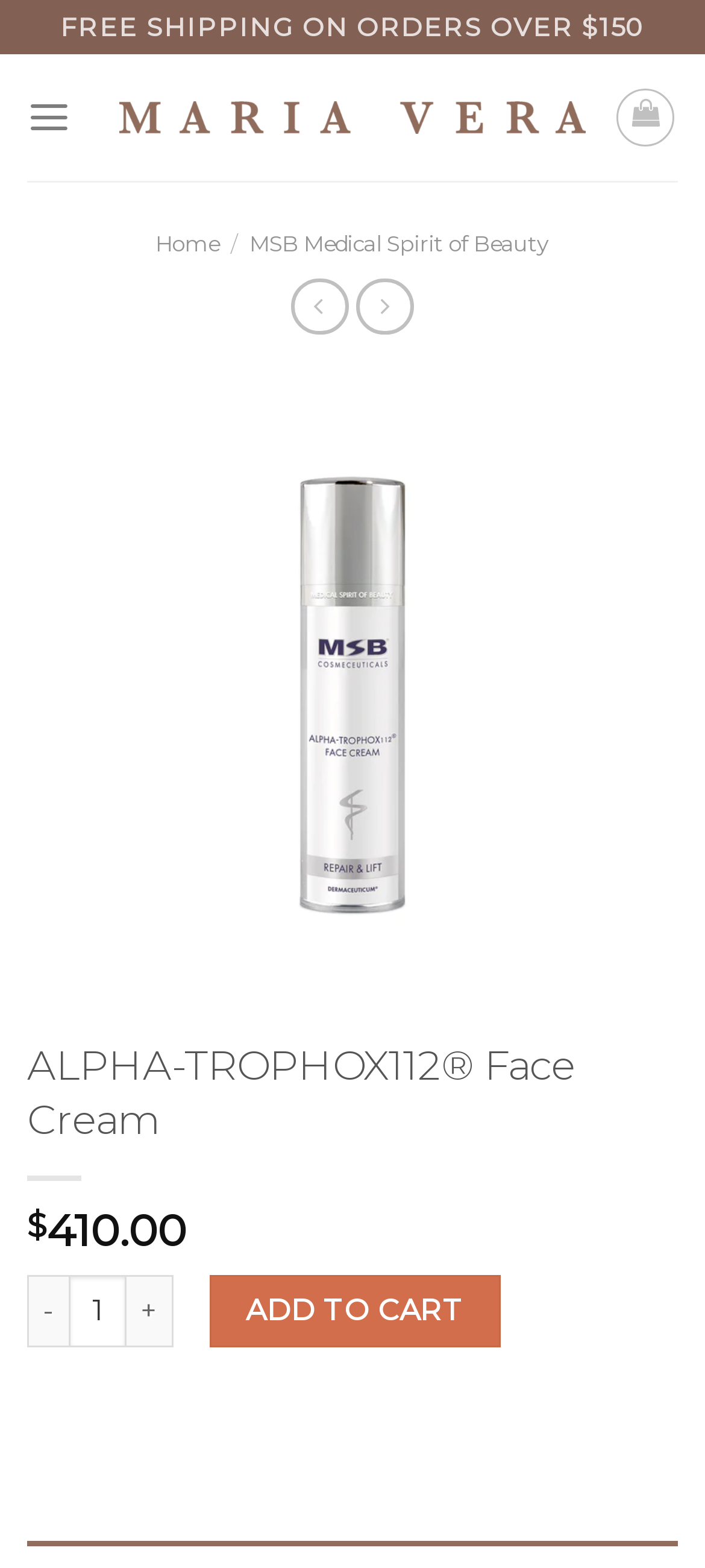Carefully examine the image and provide an in-depth answer to the question: What is the direction of the arrow icon ''?

I determined the direction of the arrow icon '' by its Unicode character, which represents a right-pointing arrow. This icon is likely used for navigation or pagination.